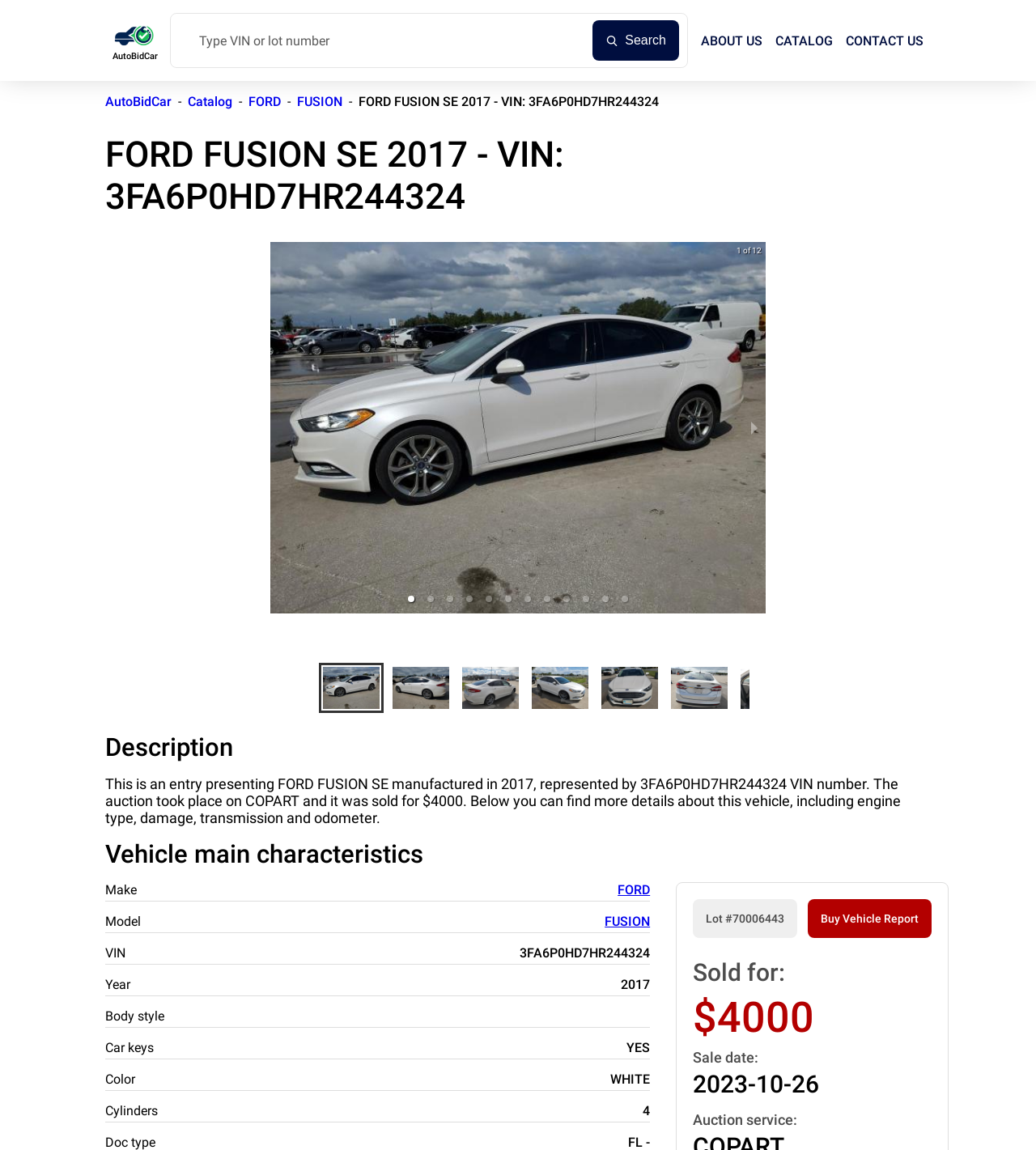Identify the bounding box coordinates of the section that should be clicked to achieve the task described: "Check the vehicle characteristics".

[0.102, 0.73, 0.898, 0.756]